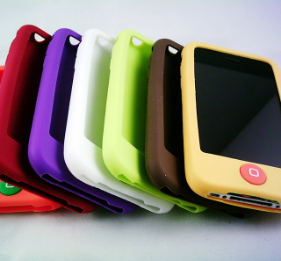What is visible on the case in the foreground?
From the image, respond using a single word or phrase.

Black screen of iPhone